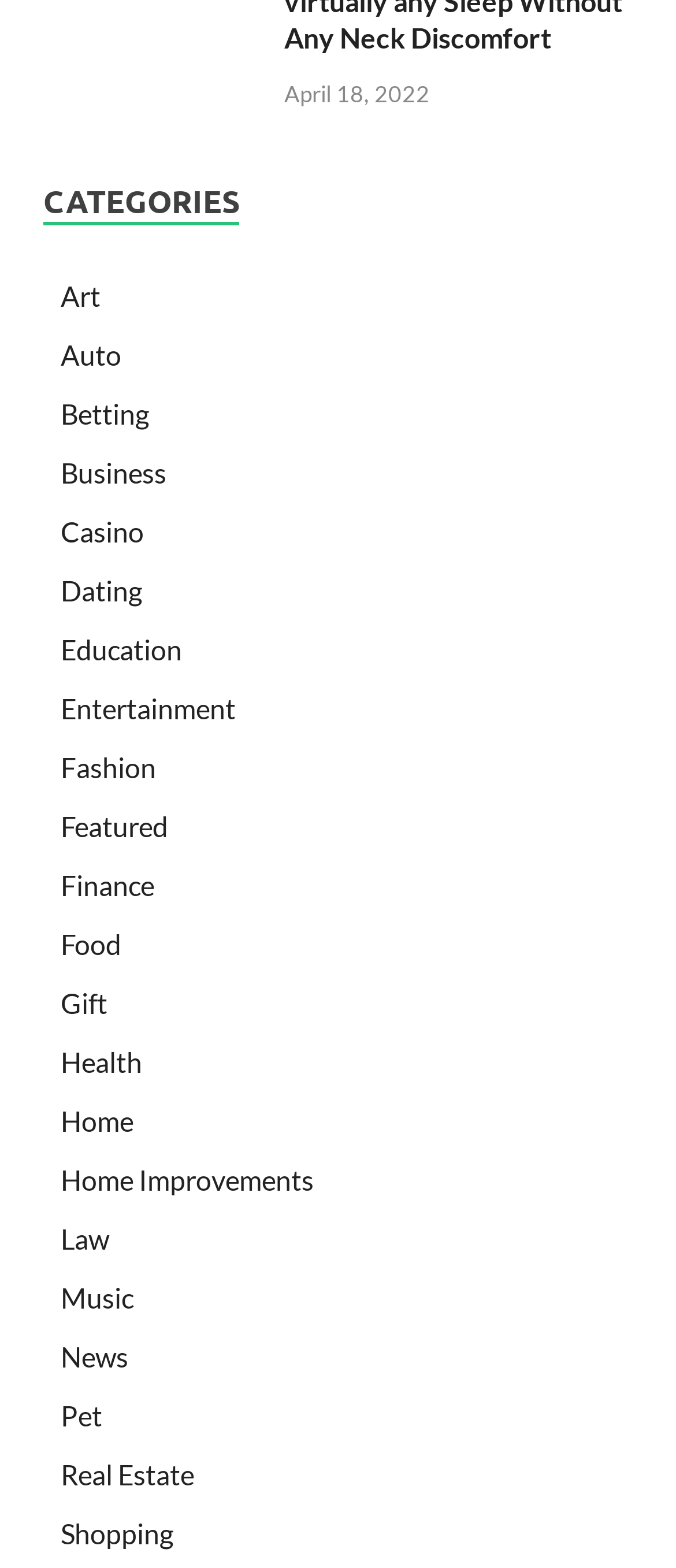Is there a 'Sports' category?
Using the visual information, respond with a single word or phrase.

No